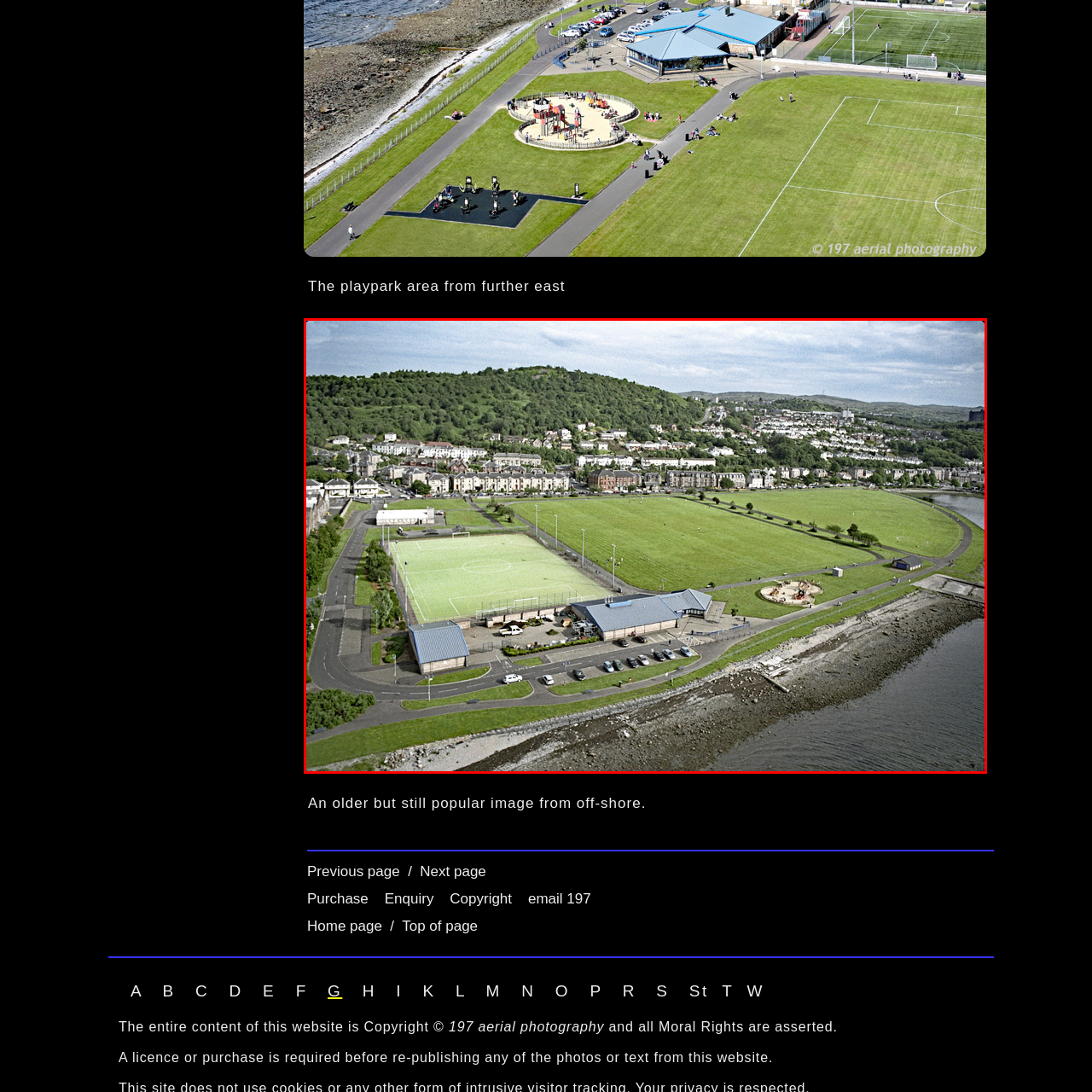What is adjacent to the soccer pitch?
Inspect the image area bounded by the red box and answer the question with a single word or a short phrase.

community facility